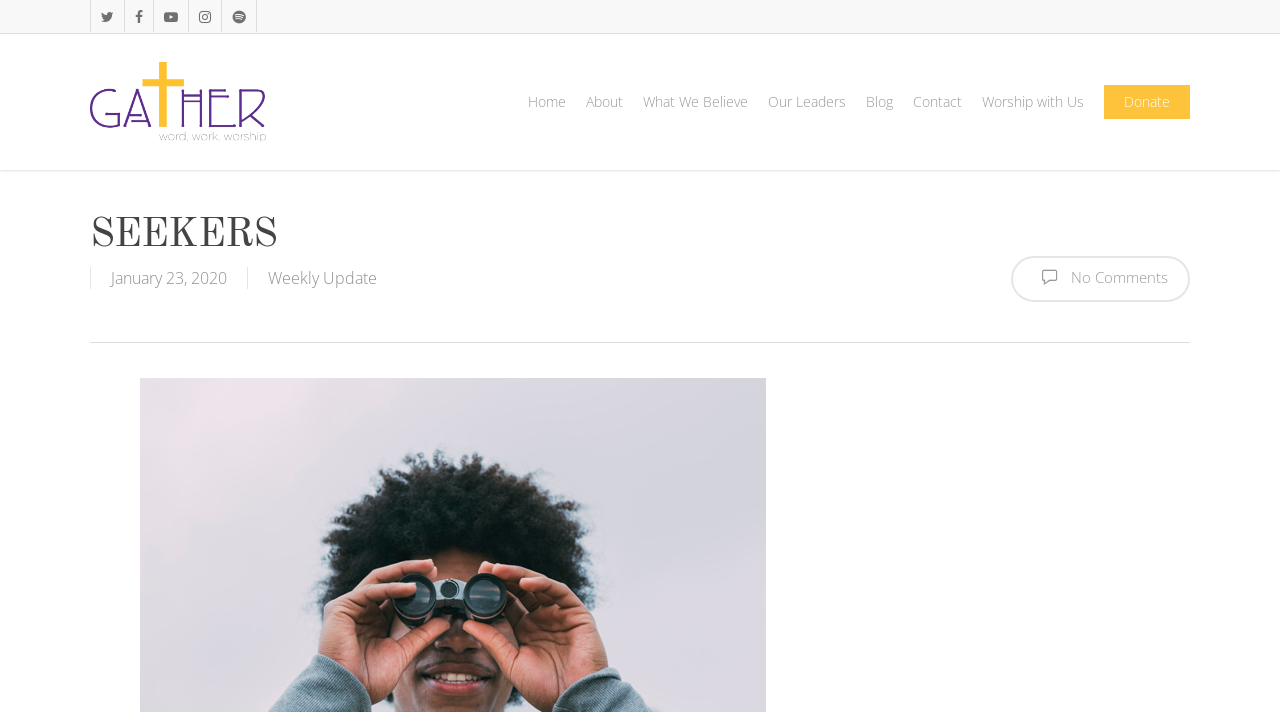How many social media links are there?
Using the information from the image, answer the question thoroughly.

I counted the number of social media links at the top of the page, which includes '', '', '', '', and ''.